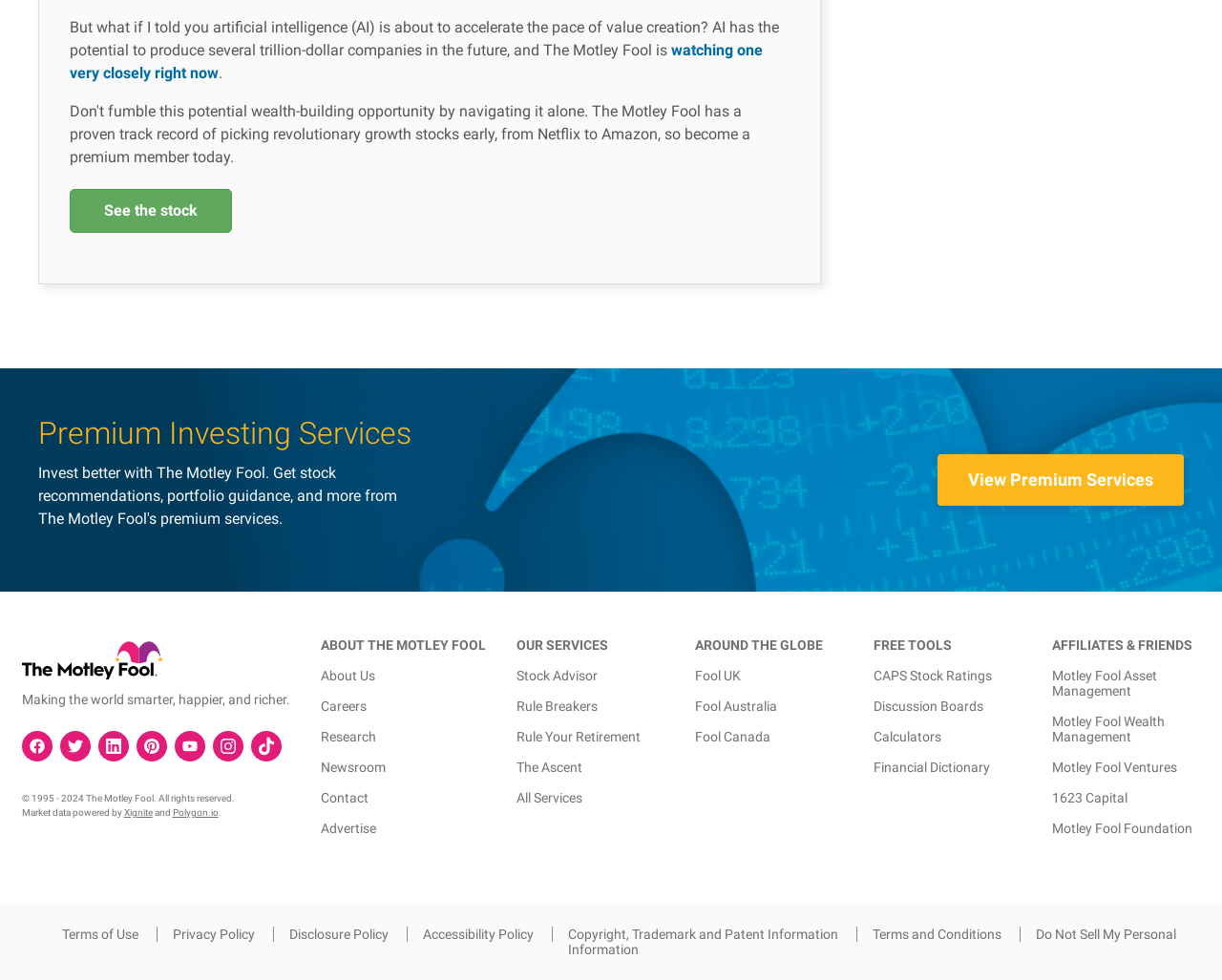What is the purpose of the 'About Us' link on the webpage?
Could you answer the question in a detailed manner, providing as much information as possible?

The 'About Us' link is likely intended to provide information about The Motley Fool's history, mission, and values, as well as its leadership and team.